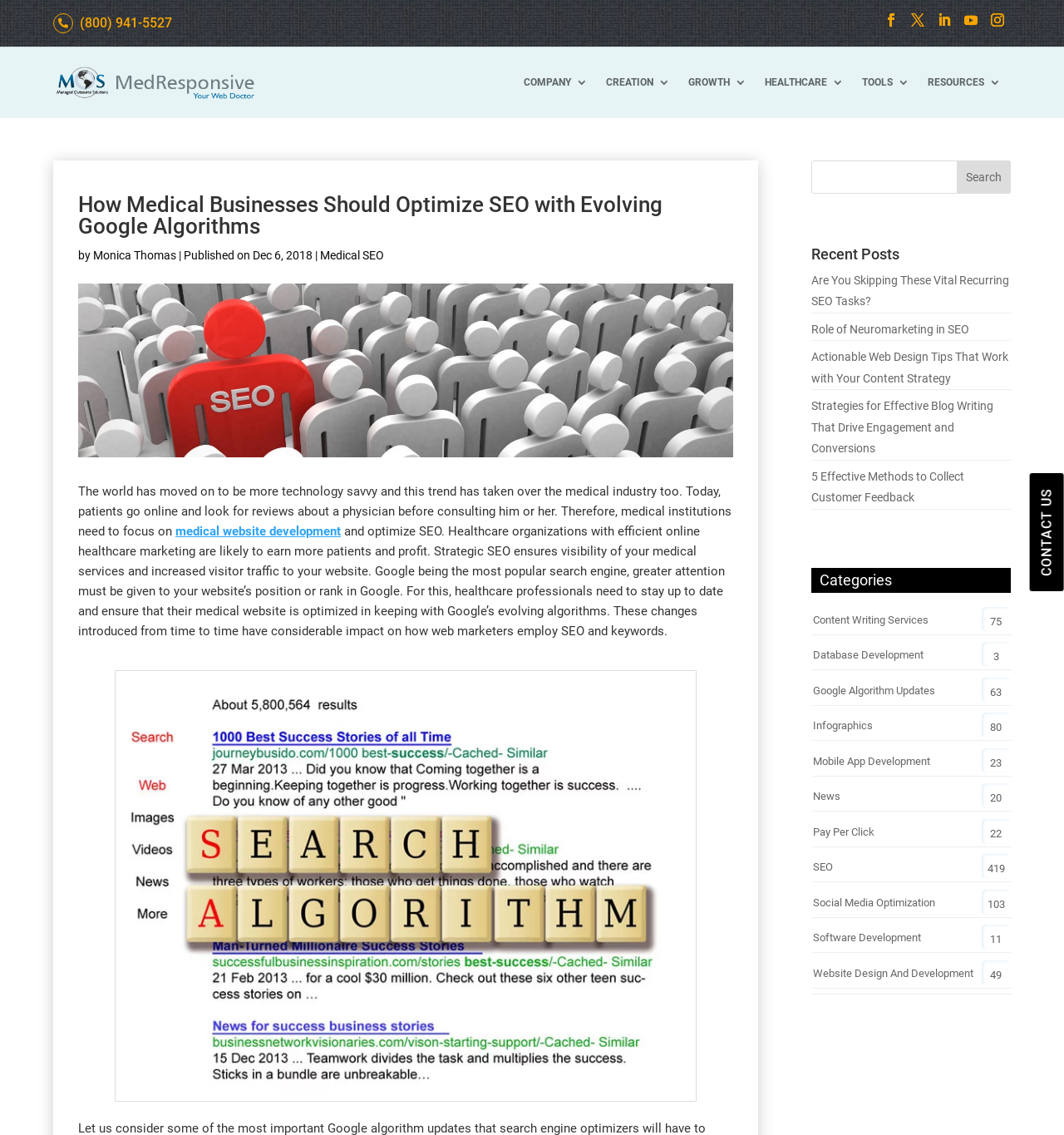What is the author of the article?
Provide a comprehensive and detailed answer to the question.

I found the author's name by looking at the section below the main heading, where I saw a link with the text 'Monica Thomas'.